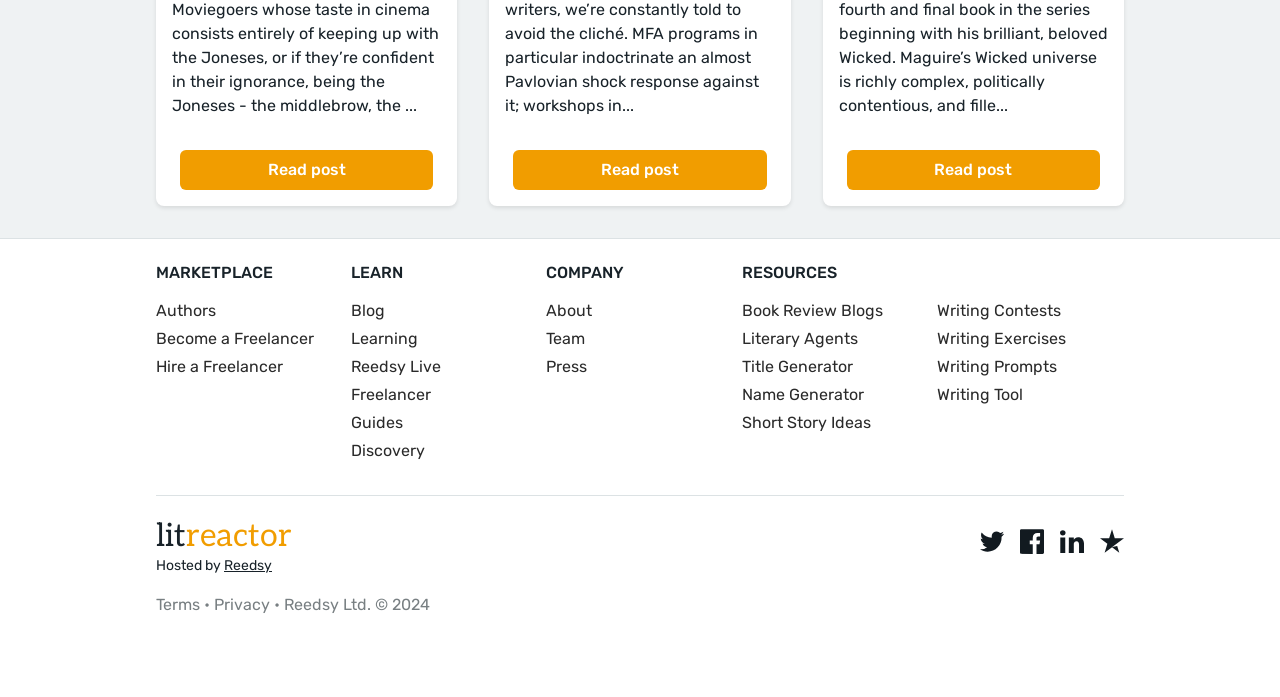What is the last link under the 'RESOURCES' heading?
Using the image as a reference, answer the question with a short word or phrase.

Short Story Ideas